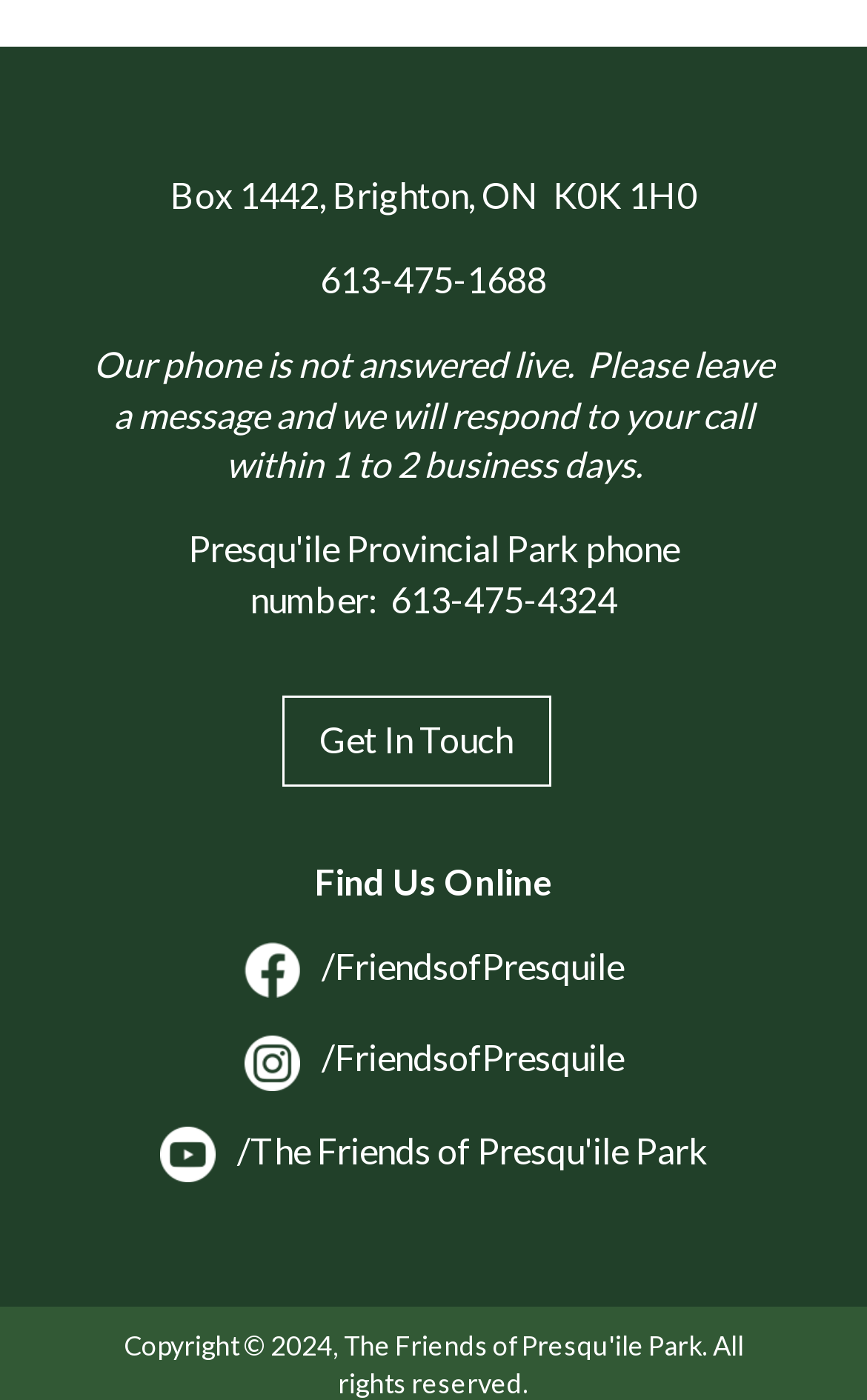Respond to the question with just a single word or phrase: 
How many social media platforms are listed on the webpage?

3